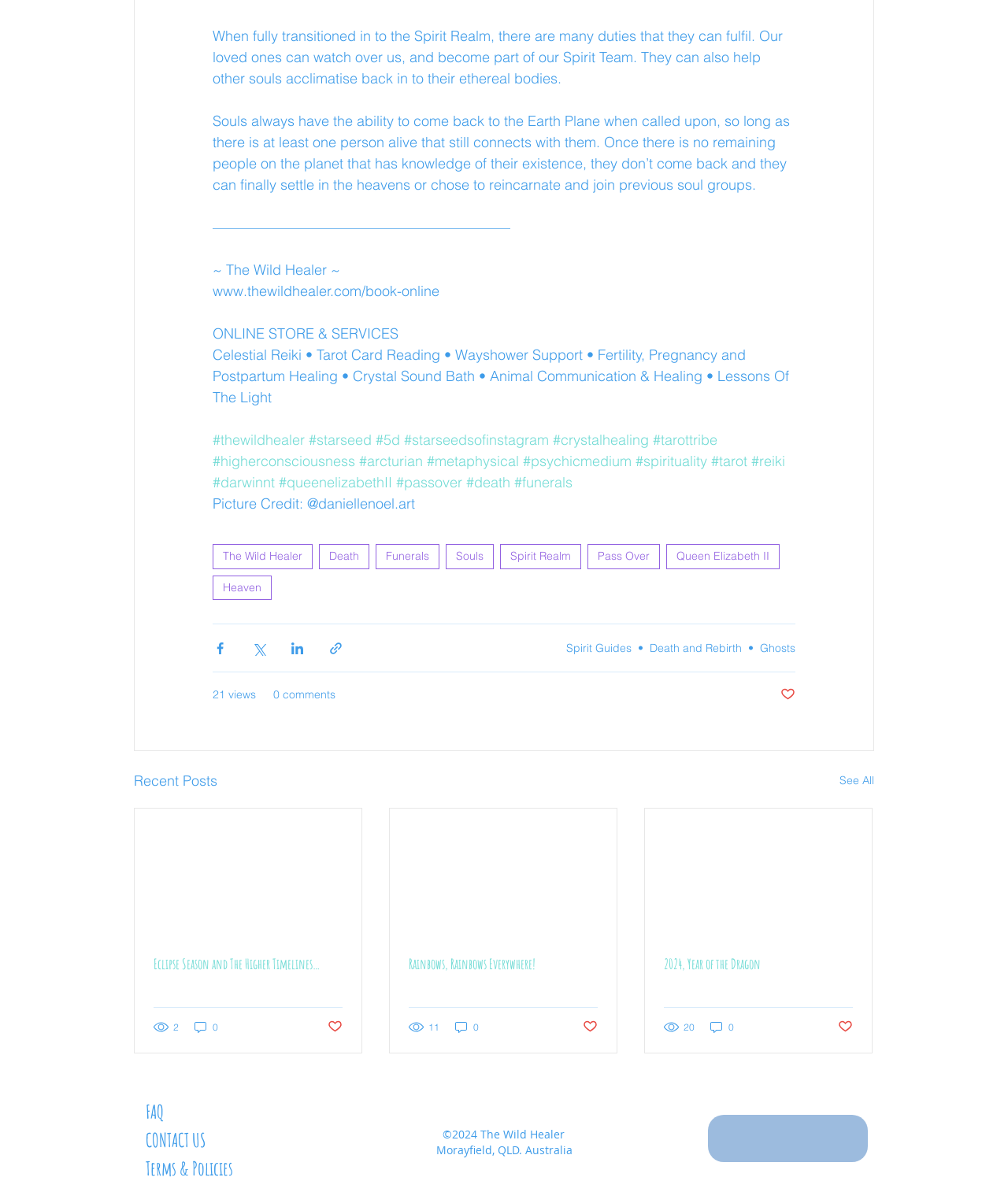Respond concisely with one word or phrase to the following query:
What services are offered by The Wild Healer?

Celestial Reiki, Tarot Card Reading, etc.